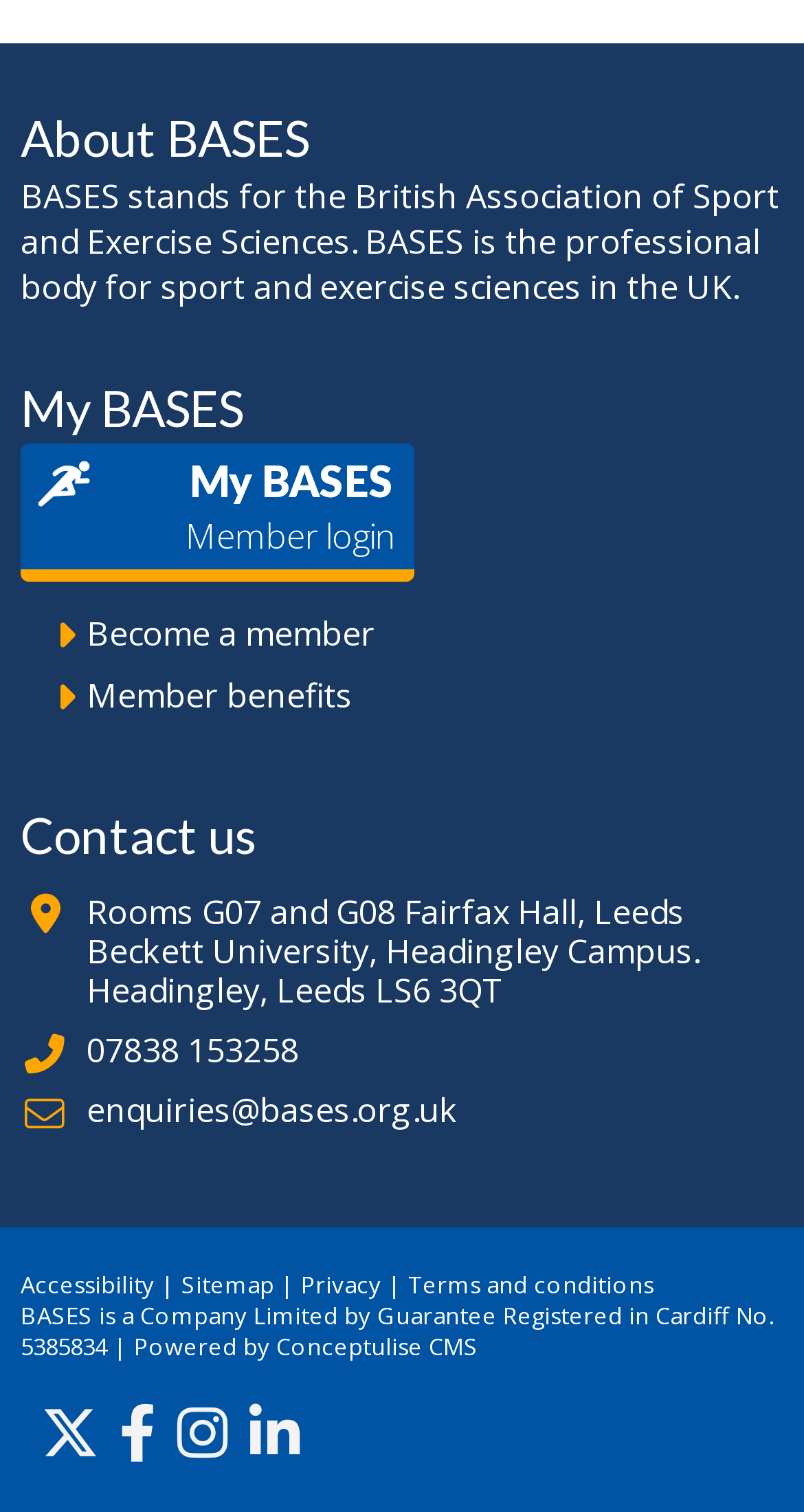Please determine the bounding box coordinates of the section I need to click to accomplish this instruction: "Send an email to Fairtrade".

None